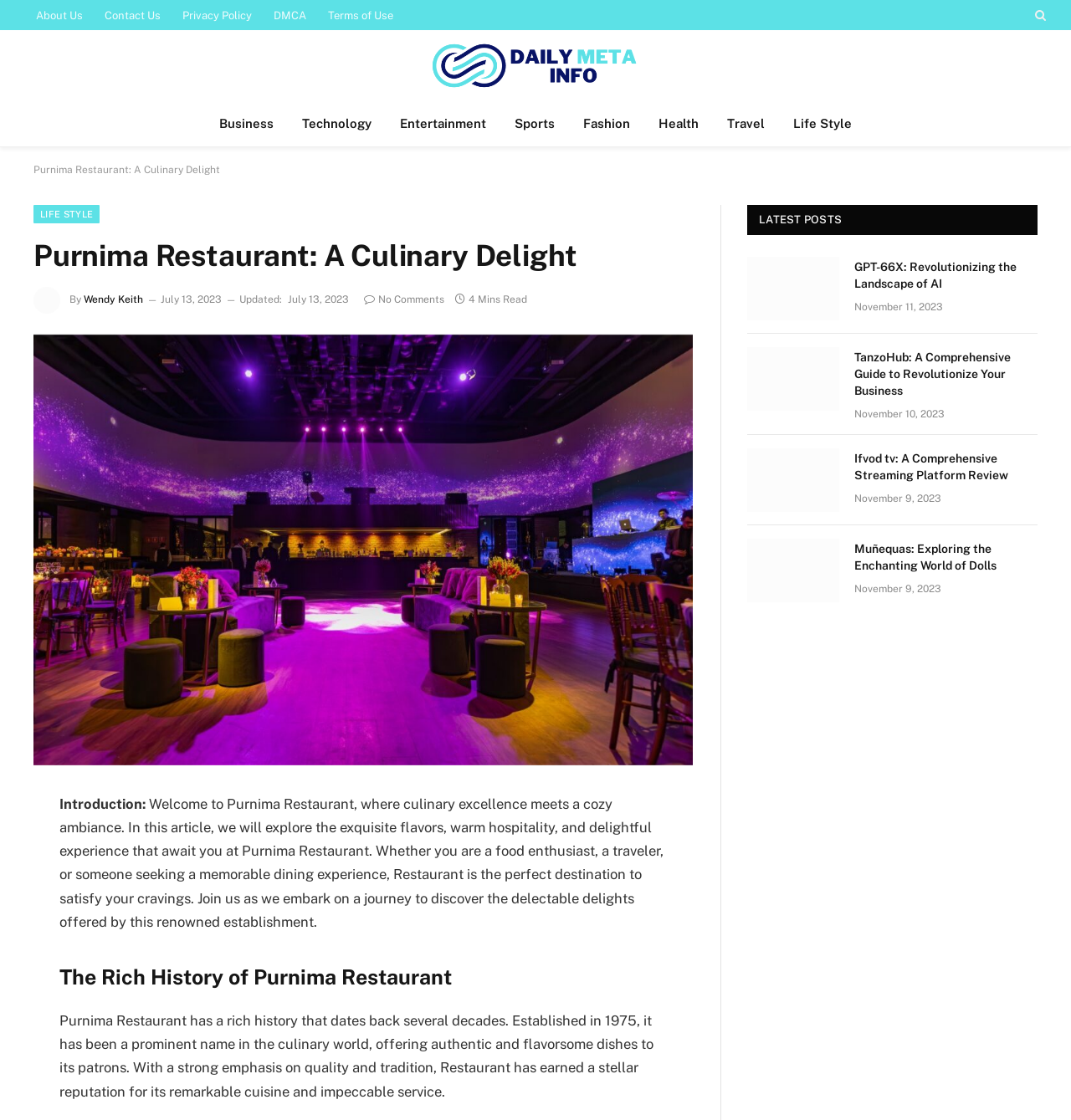Please provide a detailed answer to the question below based on the screenshot: 
What is the date of the article 'GPT-66X: Revolutionizing the Landscape of AI'?

The date of the article can be found in the timestamp element next to the article link, which reads 'November 11, 2023'.